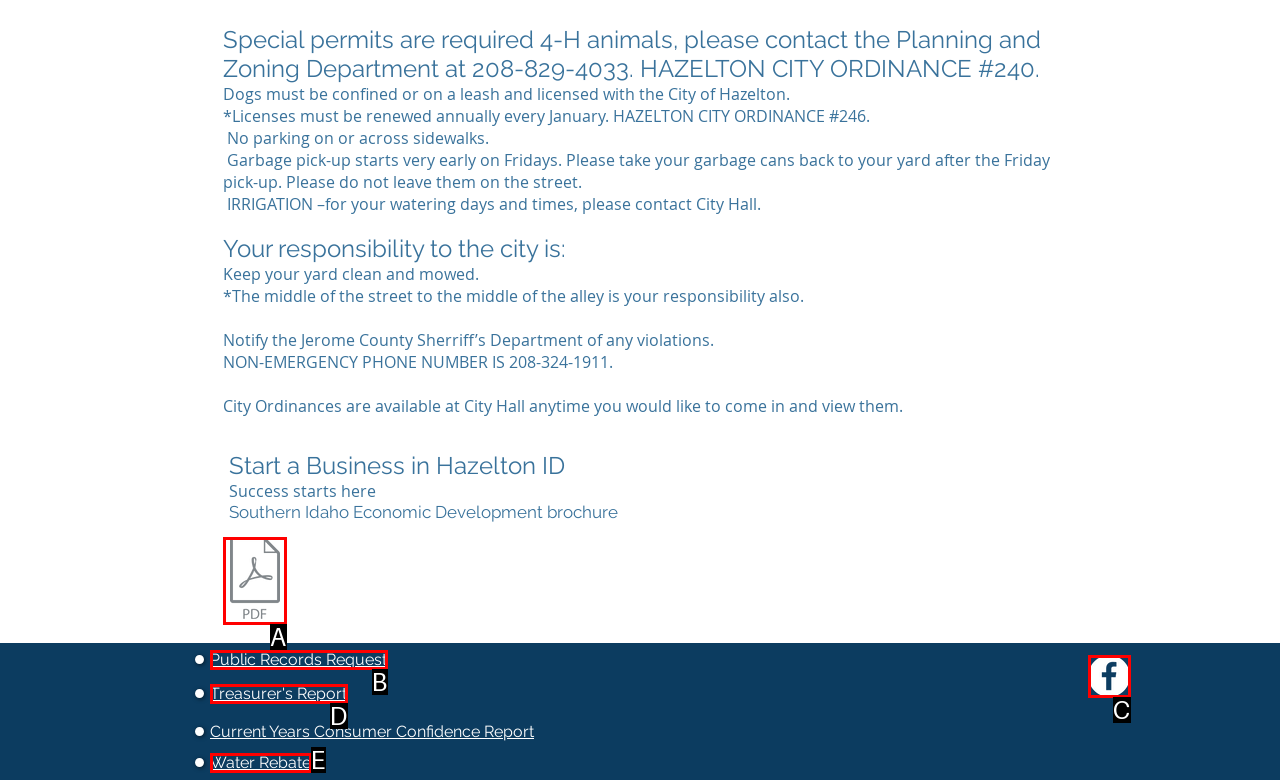Which HTML element matches the description: aria-label="Facebook"?
Reply with the letter of the correct choice.

C